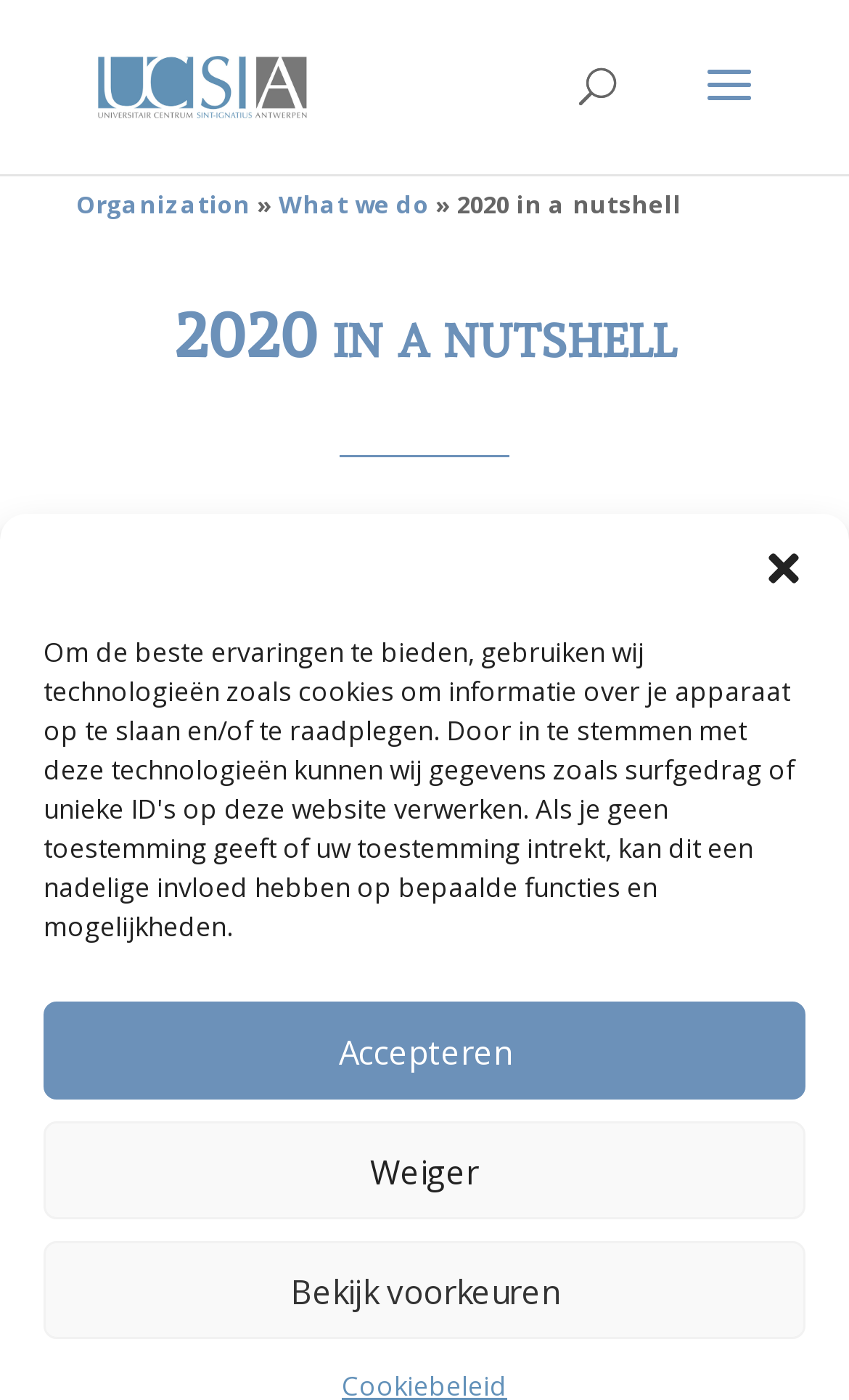How many new projects were started due to Corona?
Look at the webpage screenshot and answer the question with a detailed explanation.

The webpage mentions that Corona was the immediate cause for several new projects, and lists two projects: 'U-turn' and 'Societal Perspectives on COVID'. Therefore, we can infer that at least two new projects were started due to Corona.